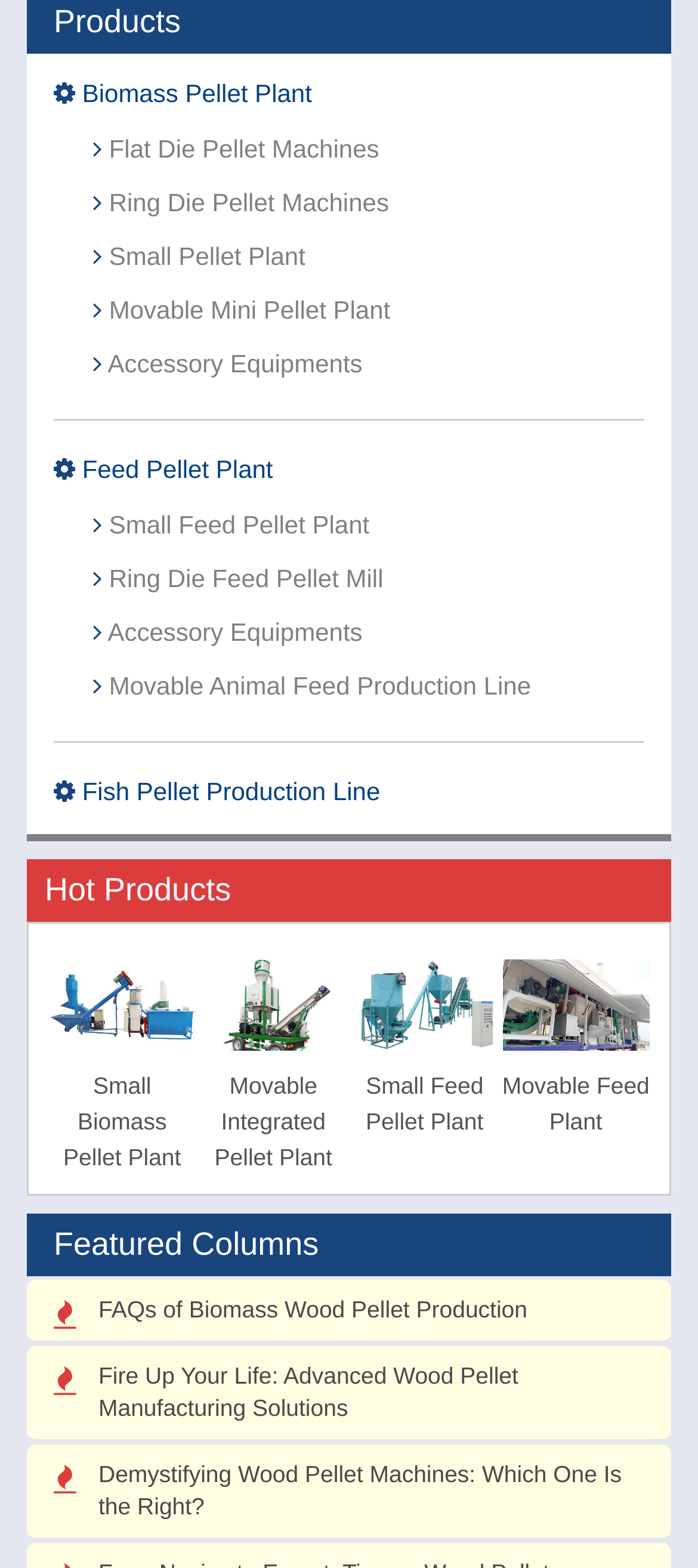Specify the bounding box coordinates of the element's area that should be clicked to execute the given instruction: "View Small Feed Pellet Plant". The coordinates should be four float numbers between 0 and 1, i.e., [left, top, right, bottom].

[0.156, 0.325, 0.529, 0.343]